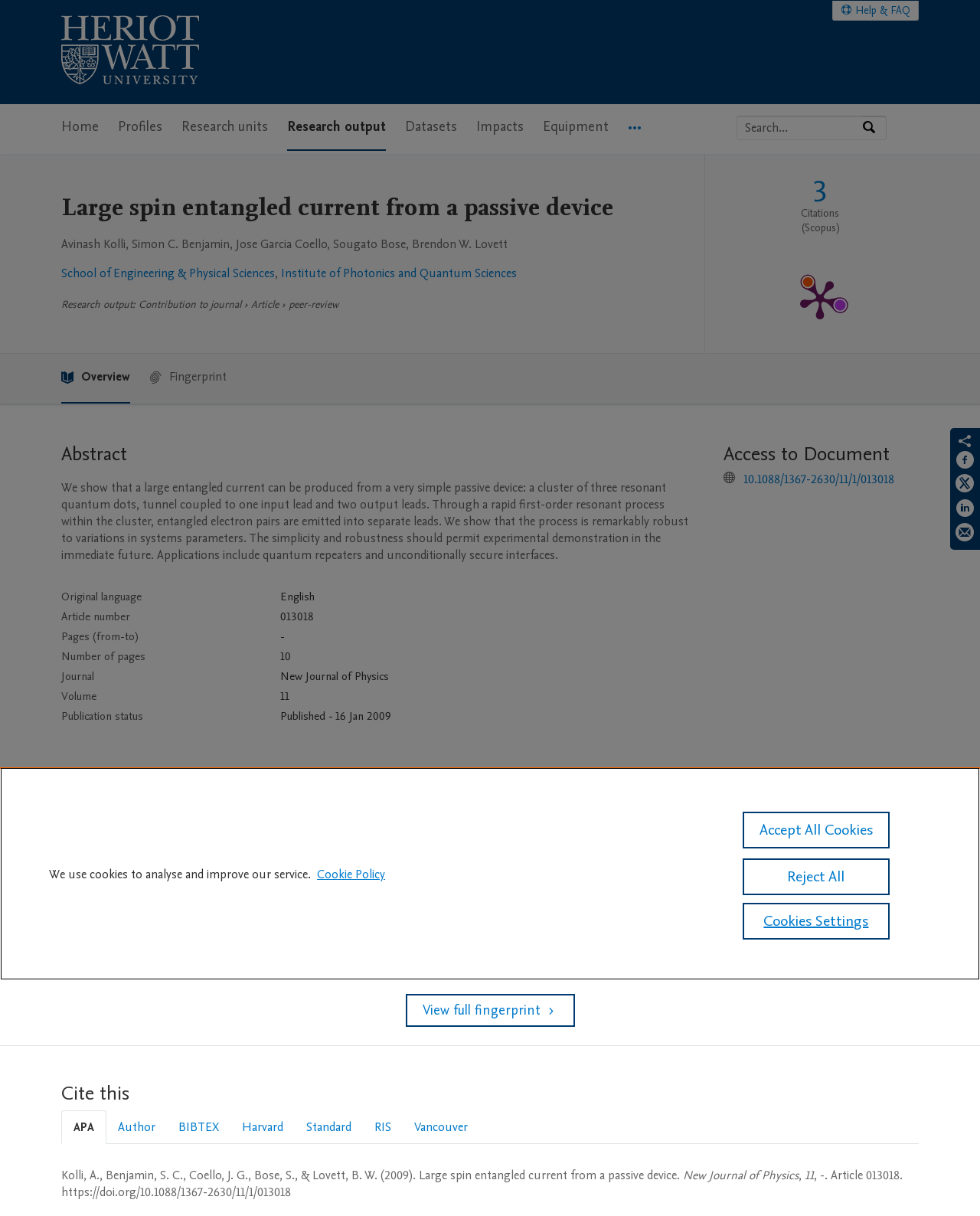Who are the authors of the research output?
Give a detailed and exhaustive answer to the question.

The authors of the research output can be found in the static text element with the text 'Avinash Kolli, Simon C. Benjamin, Jose Garcia Coello, Sougato Bose, Brendon W. Lovett'.